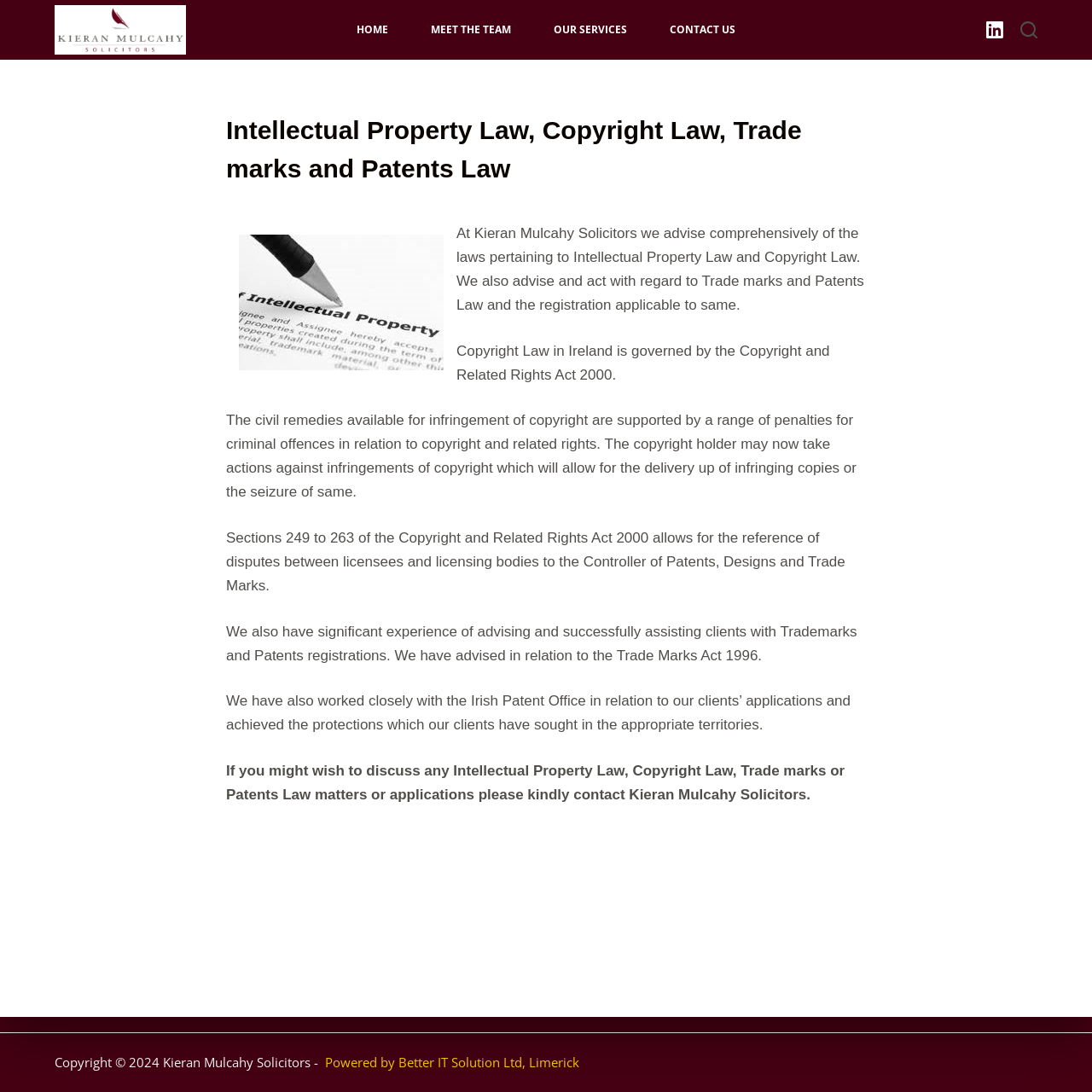Find the primary header on the webpage and provide its text.

Intellectual Property Law, Copyright Law, Trade marks and Patents Law